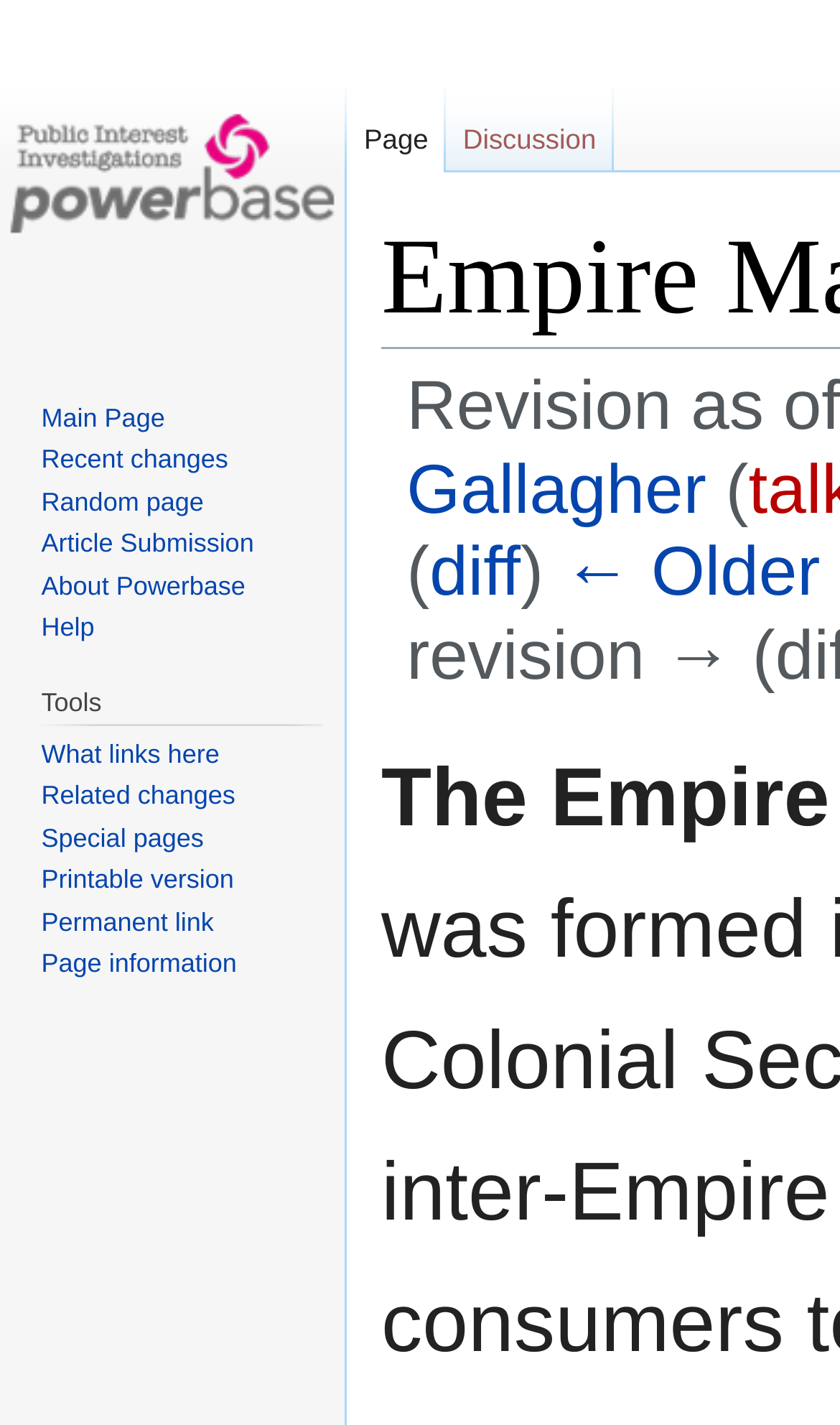What is the shortcut key for the 'Page' link?
Using the image as a reference, answer with just one word or a short phrase.

Alt+c